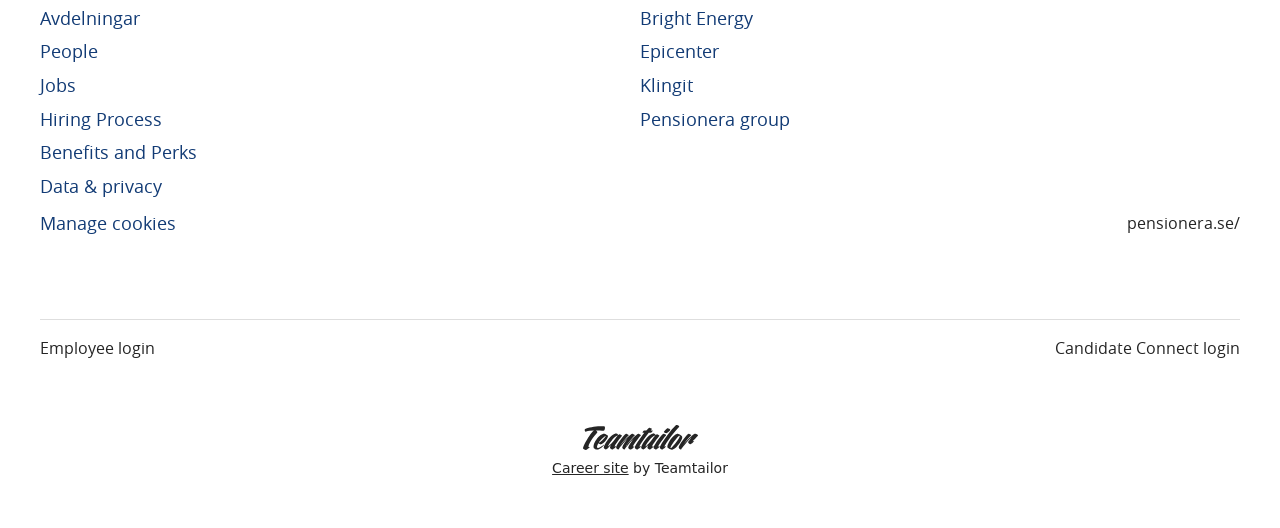Please identify the bounding box coordinates of the element I need to click to follow this instruction: "View Career site by Teamtailor".

[0.428, 0.797, 0.572, 0.915]